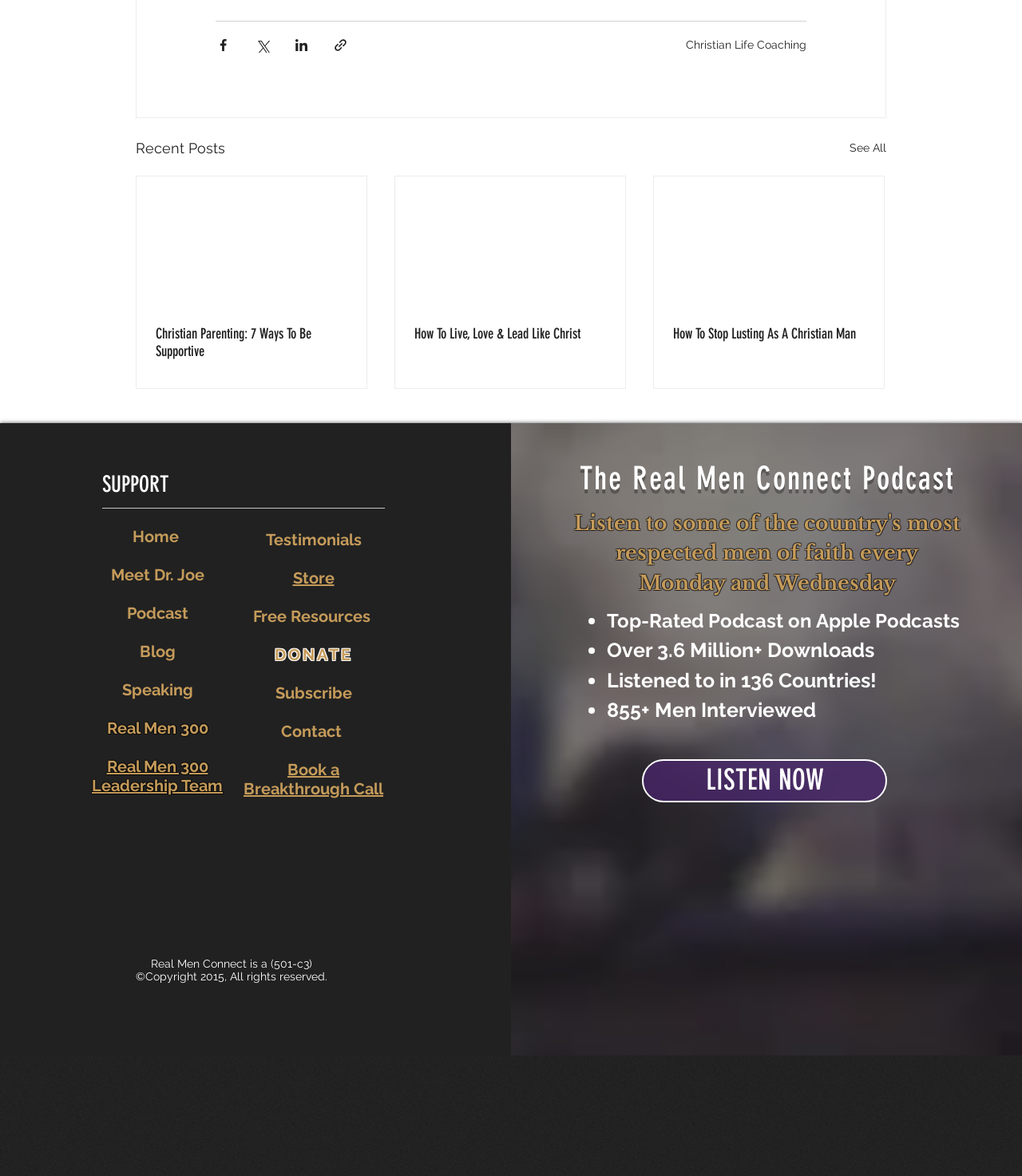How many million downloads has the podcast achieved?
Respond with a short answer, either a single word or a phrase, based on the image.

3.6